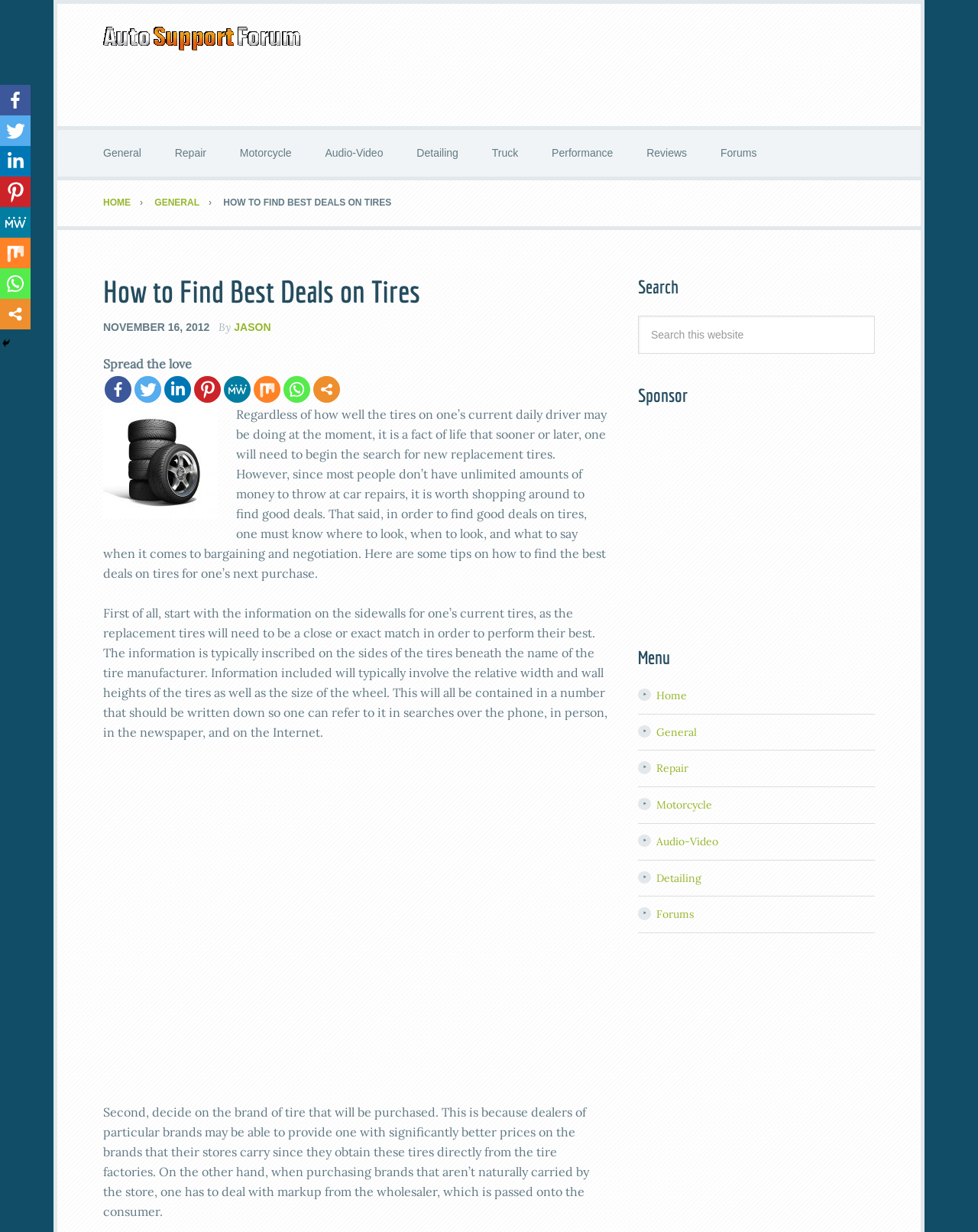Give a concise answer using only one word or phrase for this question:
What is the topic of the article?

Tires